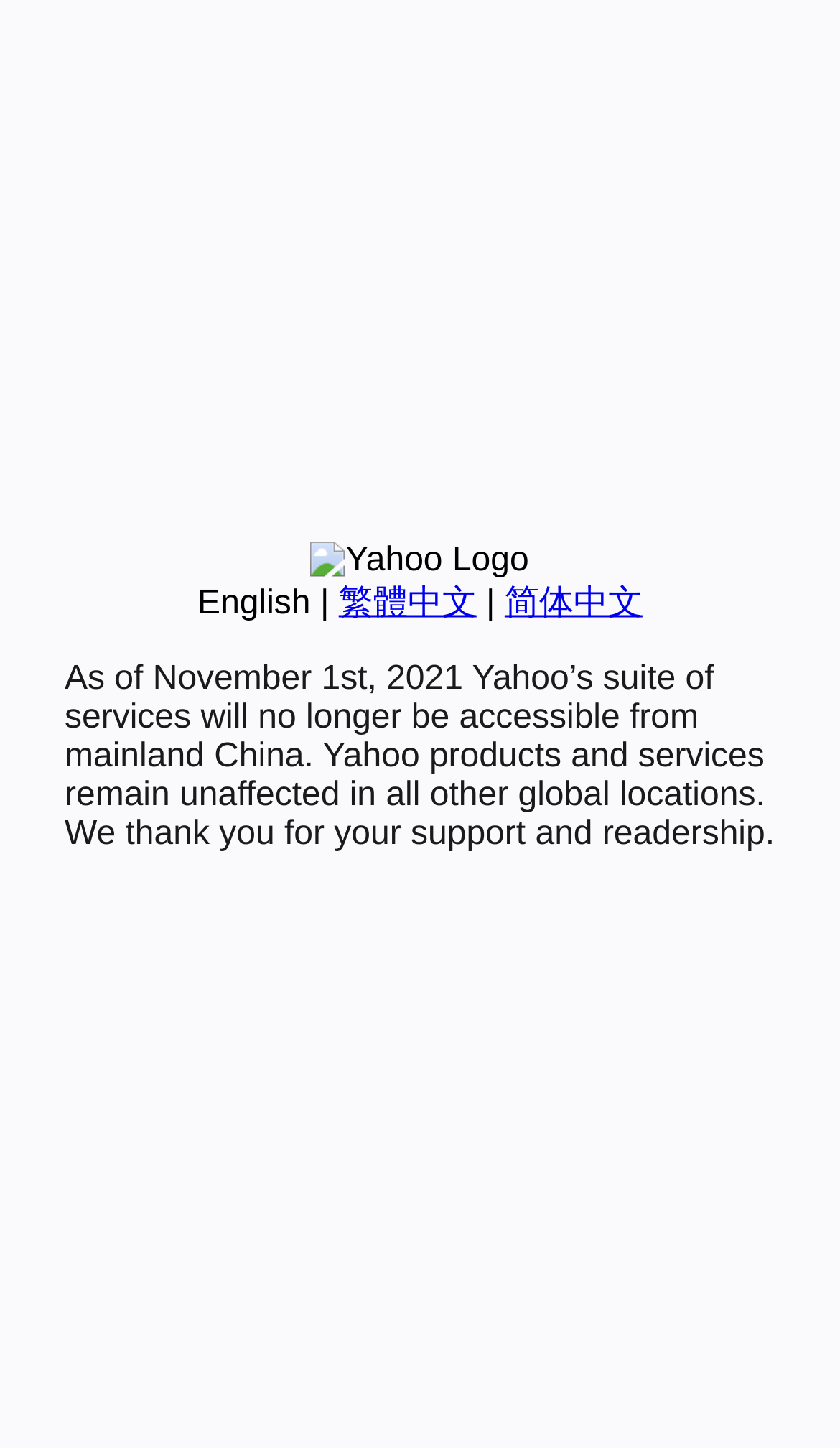Based on the element description English, identify the bounding box coordinates for the UI element. The coordinates should be in the format (top-left x, top-left y, bottom-right x, bottom-right y) and within the 0 to 1 range.

[0.235, 0.404, 0.37, 0.429]